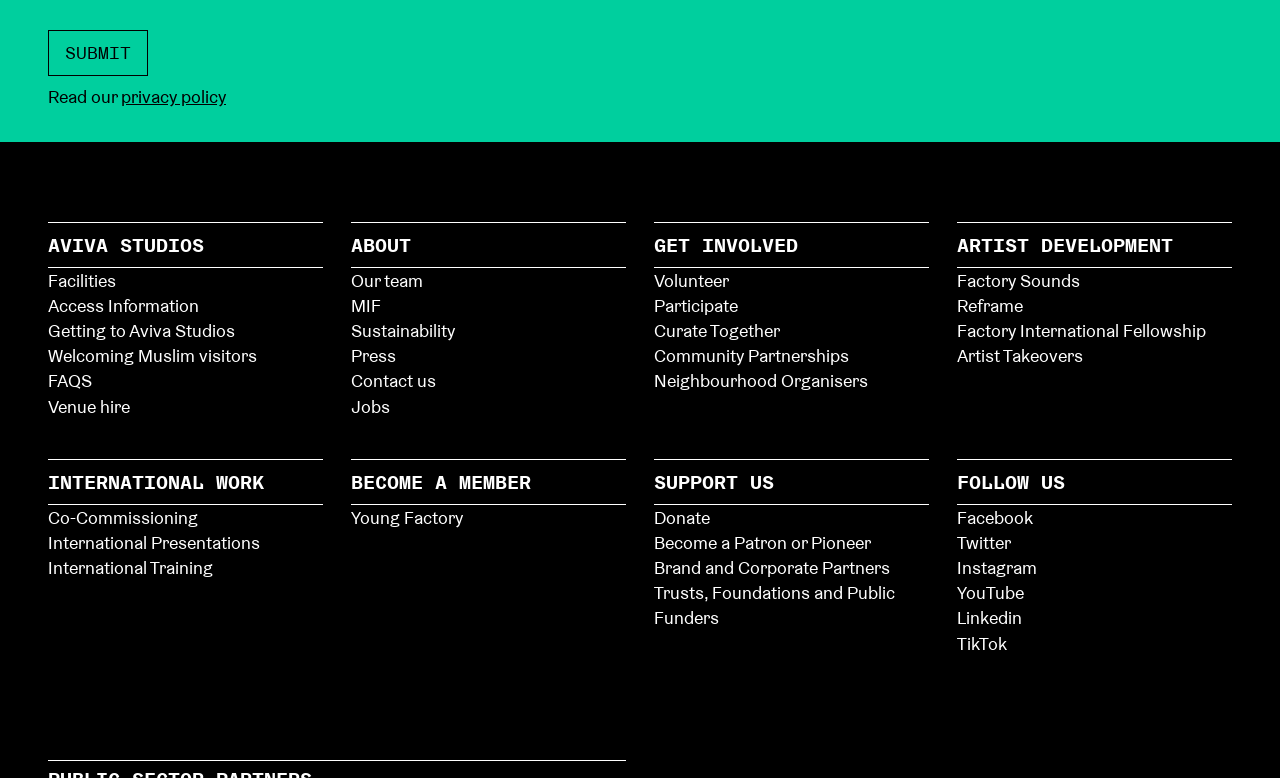Please specify the coordinates of the bounding box for the element that should be clicked to carry out this instruction: "Read the privacy policy". The coordinates must be four float numbers between 0 and 1, formatted as [left, top, right, bottom].

[0.095, 0.11, 0.177, 0.139]